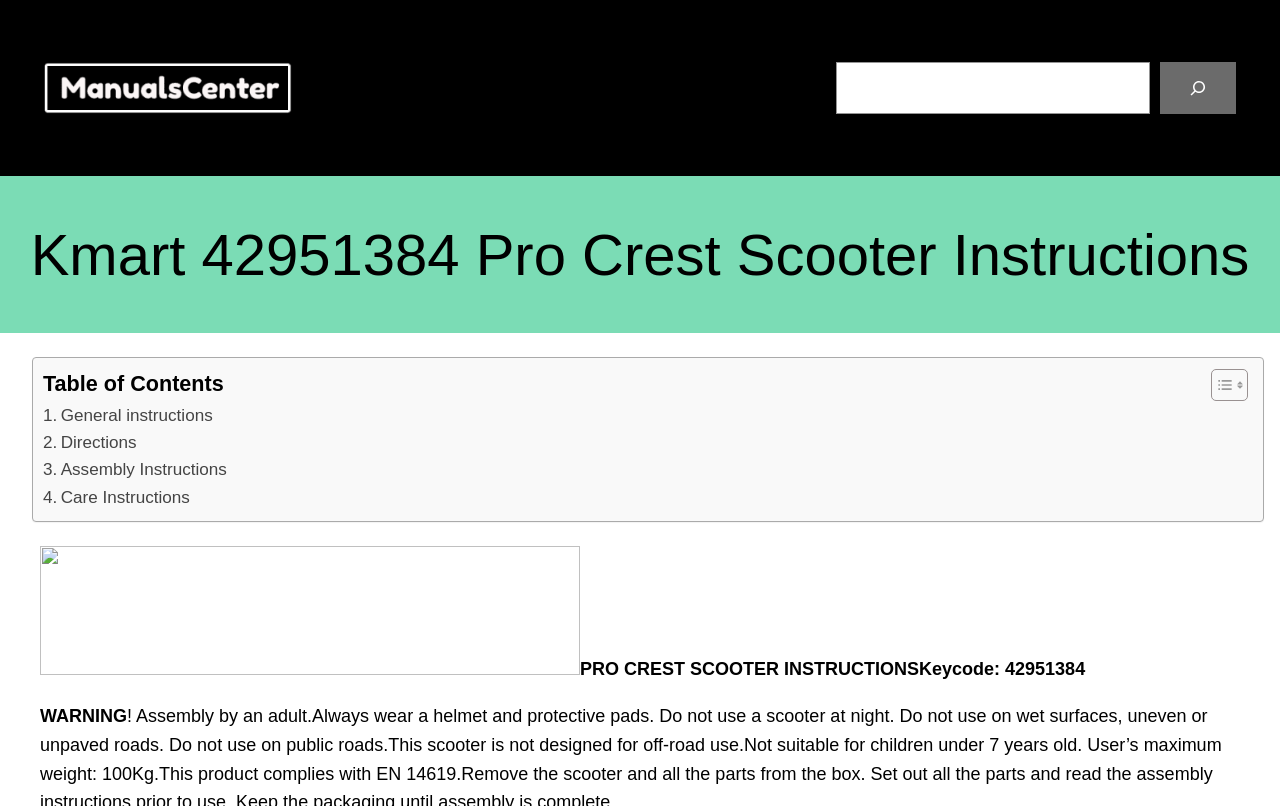What is the name of the scooter?
Look at the screenshot and provide an in-depth answer.

The name of the scooter can be found in the heading 'Kmart 42951384 Pro Crest Scooter Instructions' and also in the static text 'PRO CREST SCOOTER INSTRUCTIONS'.